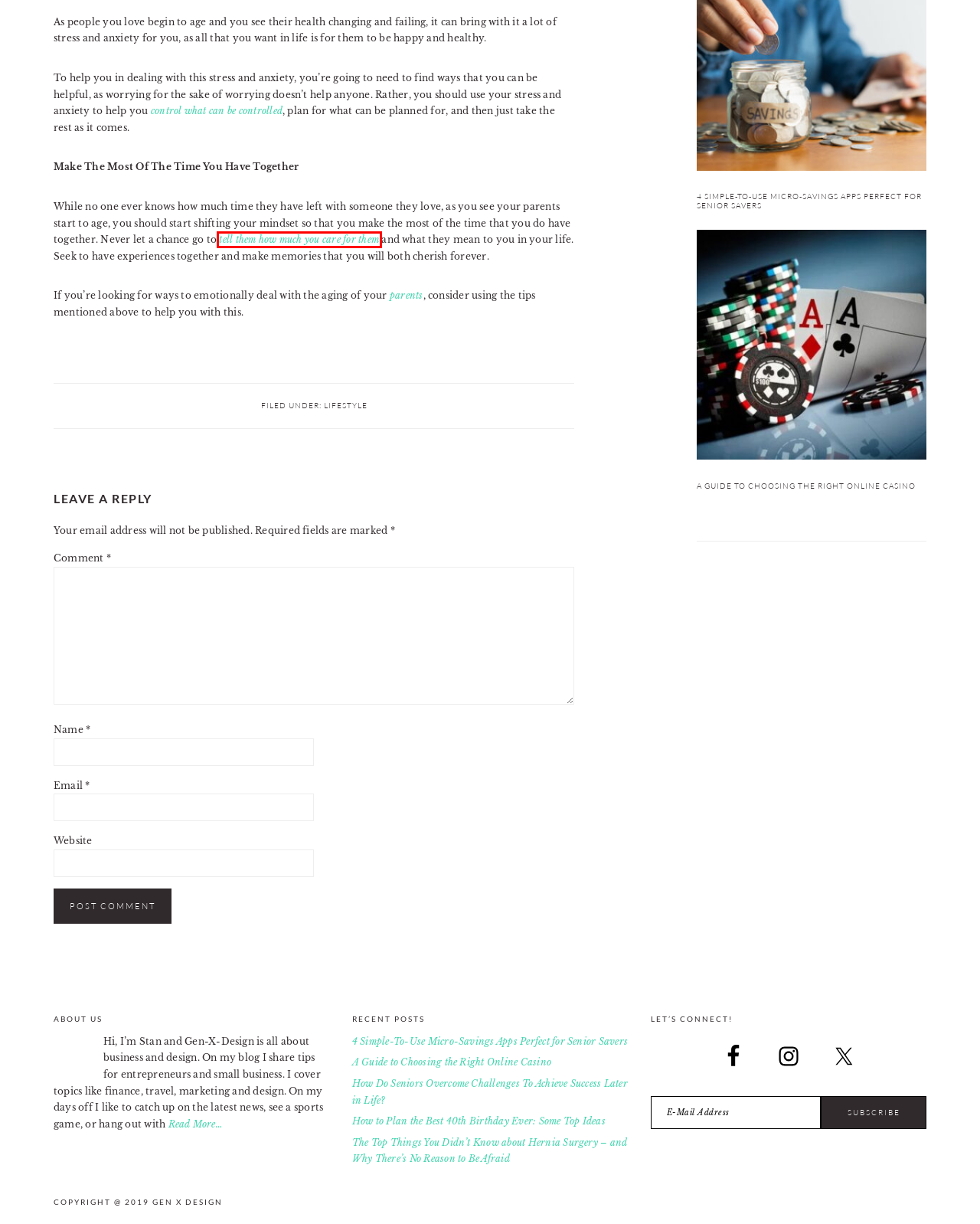Given a webpage screenshot with a red bounding box around a UI element, choose the webpage description that best matches the new webpage after clicking the element within the bounding box. Here are the candidates:
A. How To Choose An Online Casino That Works For You
B. The Top Things You Didn’t Know about Hernia Surgery – and Why There’s No Reason to Be Afraid
C. Blog
D. The Grief and Terror of Realizing Your Parents Are Aging
E. How Do Seniors Overcome Challenges To Achieve Success Later in Life?
F. Gen X Design – Design & Business
G. Travel
H. How to Plan the Best 40th Birthday Ever: Some Top Ideas

D